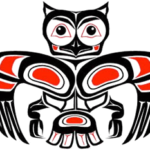Depict the image with a detailed narrative.

The image features a stylized representation of an owl, characterized by bold black lines and striking red accents. This design symbolizes wisdom and awareness, emphasizing the owl's ability to see in all directions, including in darkness. The imagery aligns with the mission of the Acute Care Geriatric Nurse Network (ACGNN), where the wise owl serves as a metaphor for nurses who must attentively observe and comprehend the complexities of caring for older patients. This artwork encapsulates the organization's commitment to enhancing nursing practices and providing support and resources for those involved in the care of acutely ill older adults across British Columbia.